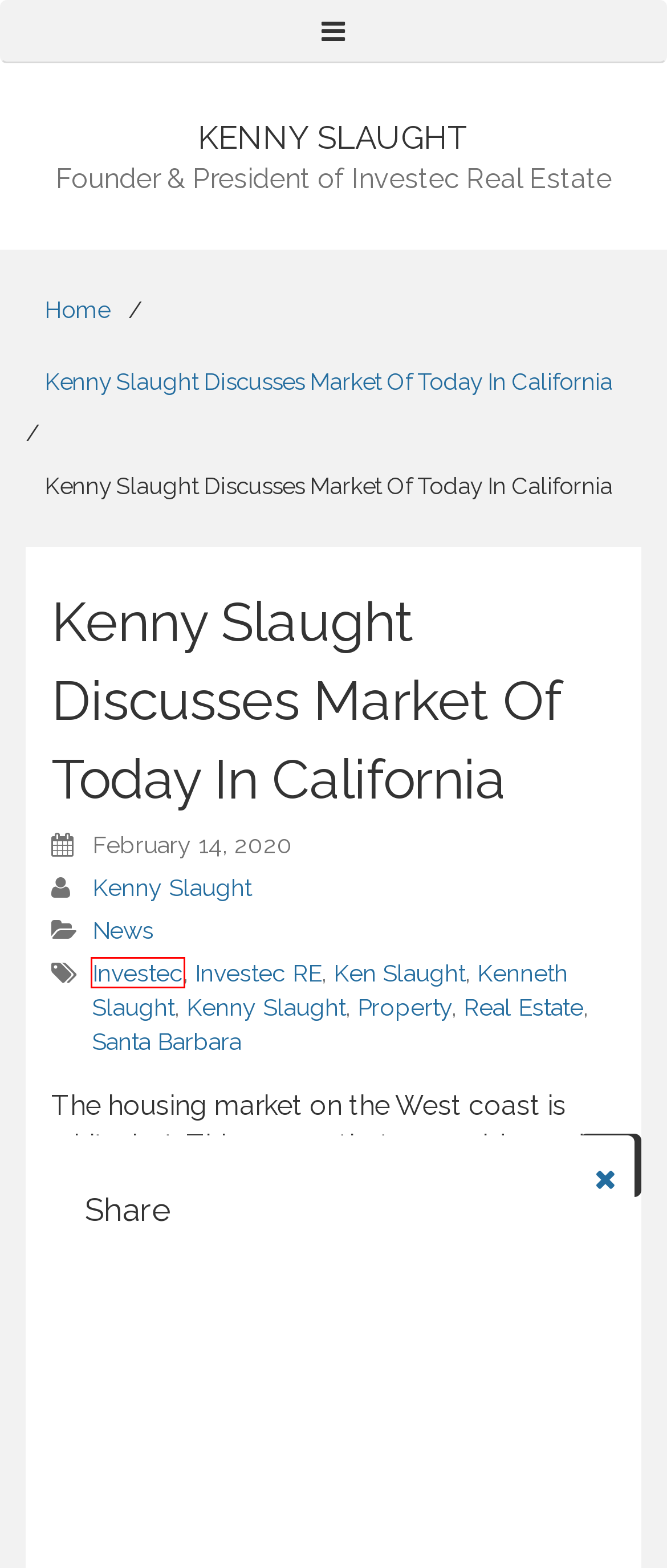Observe the screenshot of a webpage with a red bounding box highlighting an element. Choose the webpage description that accurately reflects the new page after the element within the bounding box is clicked. Here are the candidates:
A. Kenny Slaught - Founder & President of Investec Real Estate Companies
B. News Archives - Kenny Slaught
C. Kenny Slaught, Author at Kenny Slaught
D. Investec Archives - Kenny Slaught
E. Real Estate Archives - Kenny Slaught
F. Kenny Slaught Archives - Kenny Slaught
G. Kenneth Slaught Archives - Kenny Slaught
H. Property Archives - Kenny Slaught

D